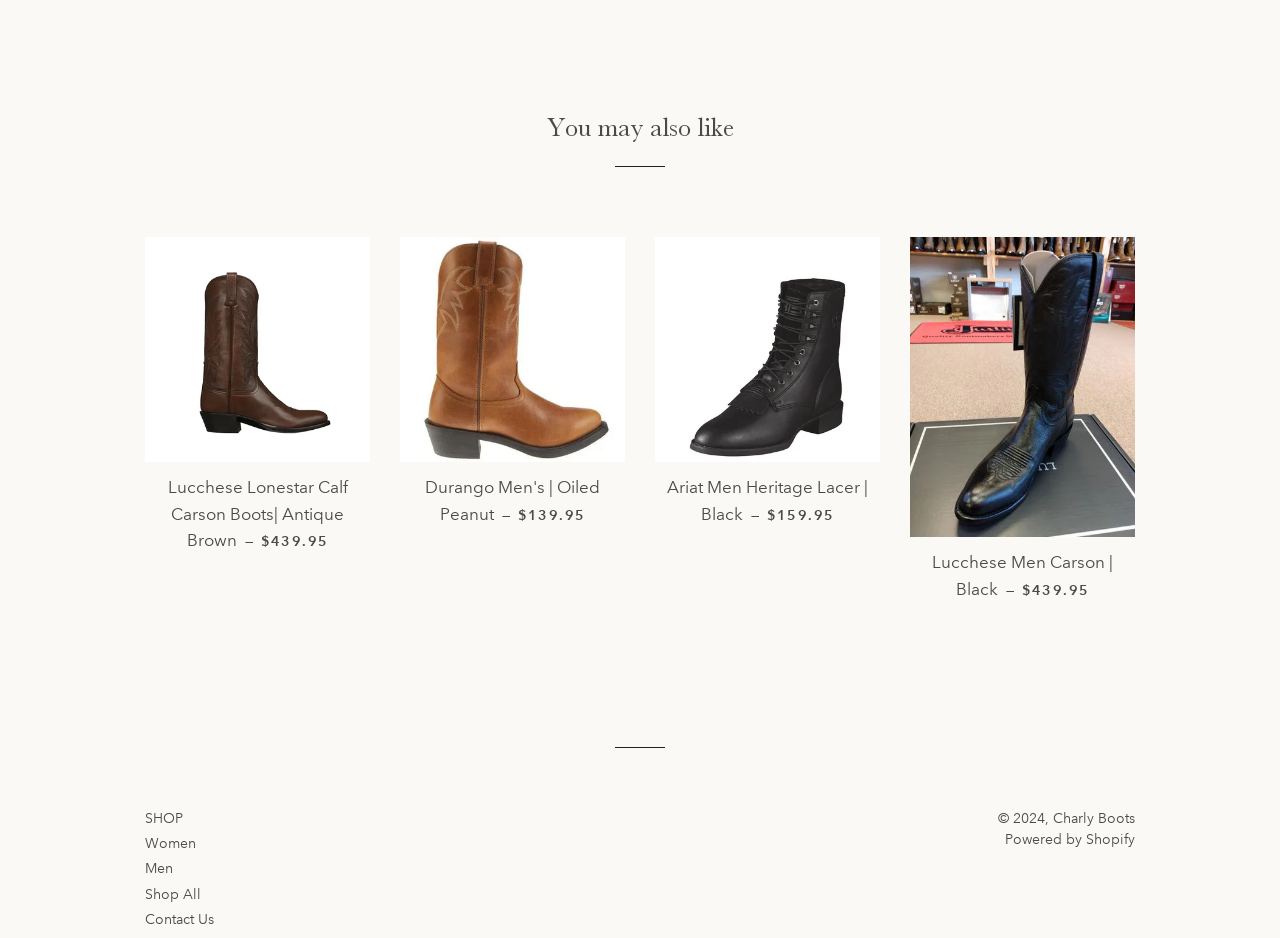Provide the bounding box coordinates of the UI element this sentence describes: "Powered by Shopify".

[0.785, 0.885, 0.887, 0.904]